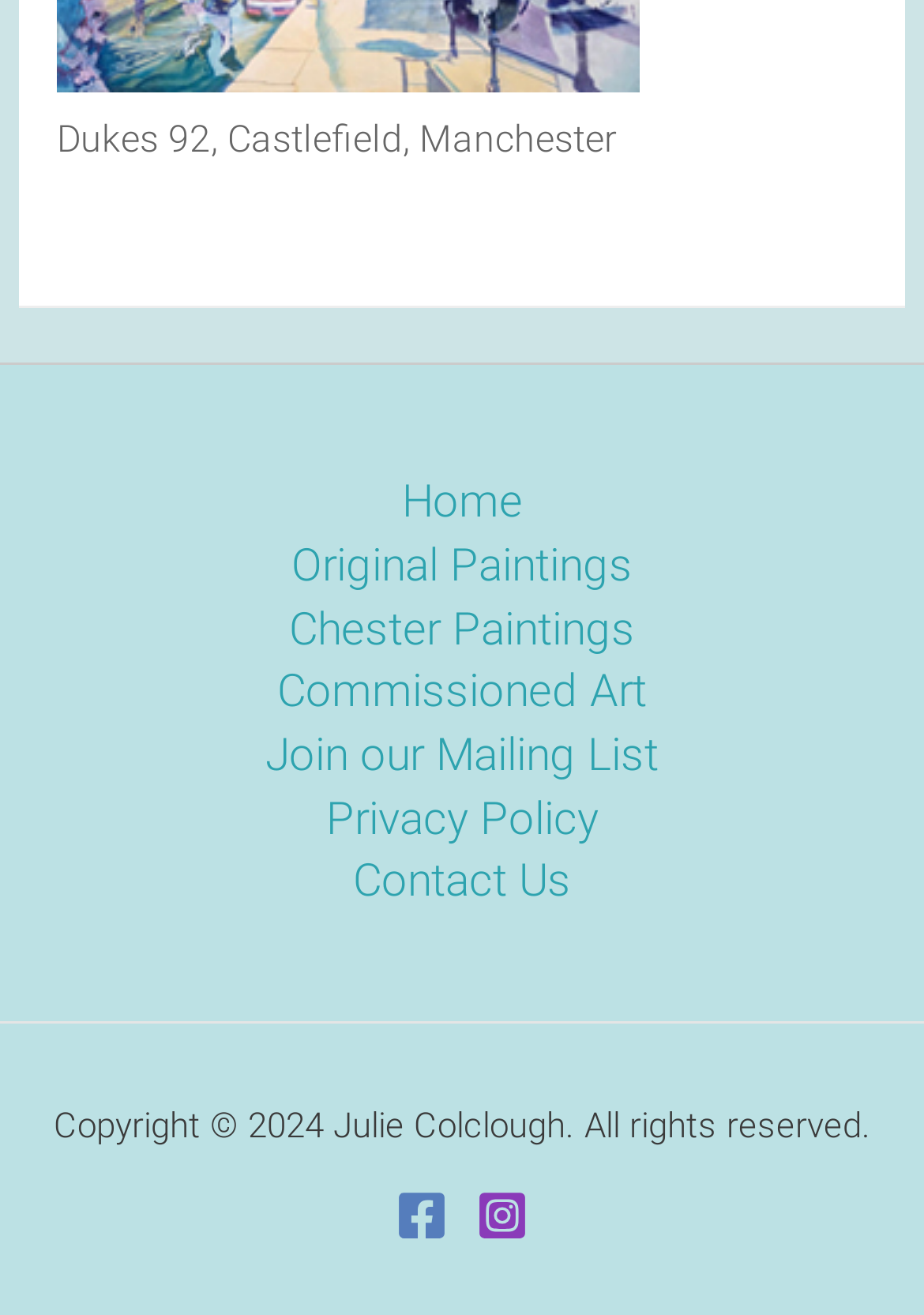What is the purpose of the 'Join our Mailing List' link?
Please respond to the question with a detailed and thorough explanation.

I inferred that the purpose of the 'Join our Mailing List' link is to allow users to receive updates or newsletters from the website, as it is a common functionality of mailing lists.